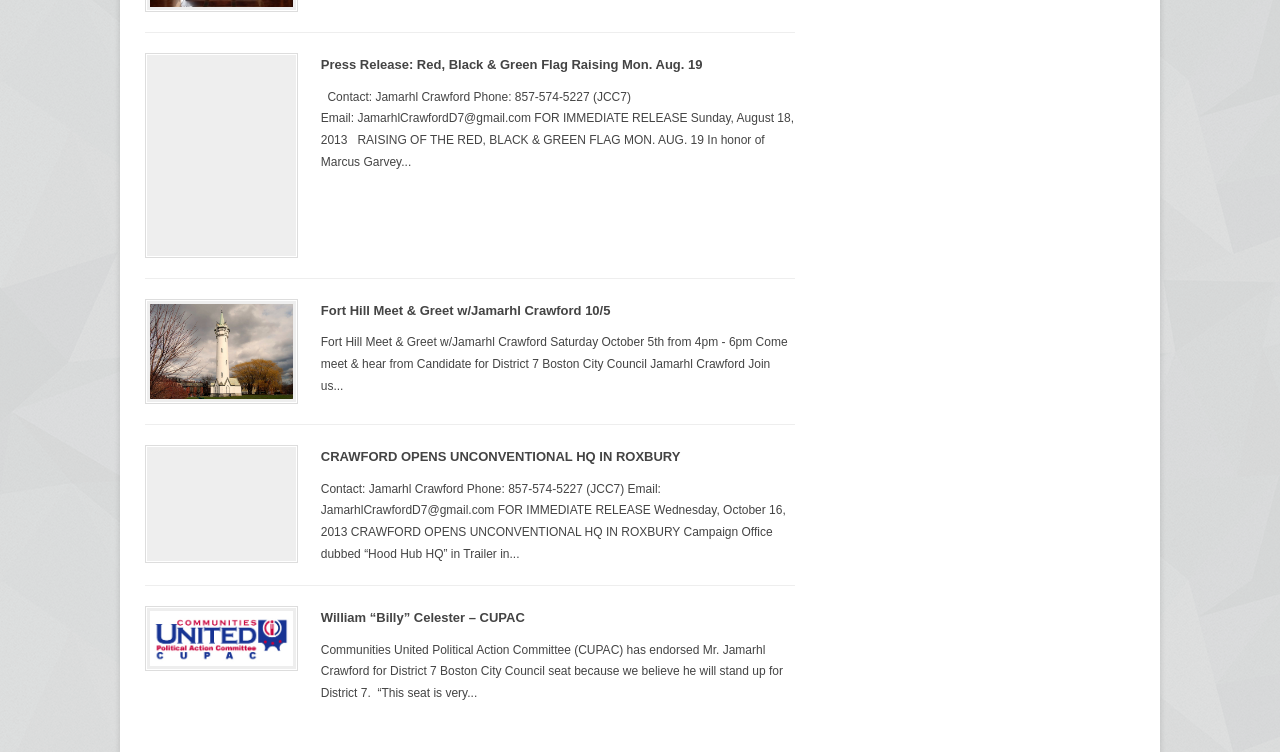Determine the bounding box coordinates of the region that needs to be clicked to achieve the task: "Read the article about CRAWFORD OPENS UNCONVENTIONAL HQ IN ROXBURY".

[0.251, 0.598, 0.532, 0.618]